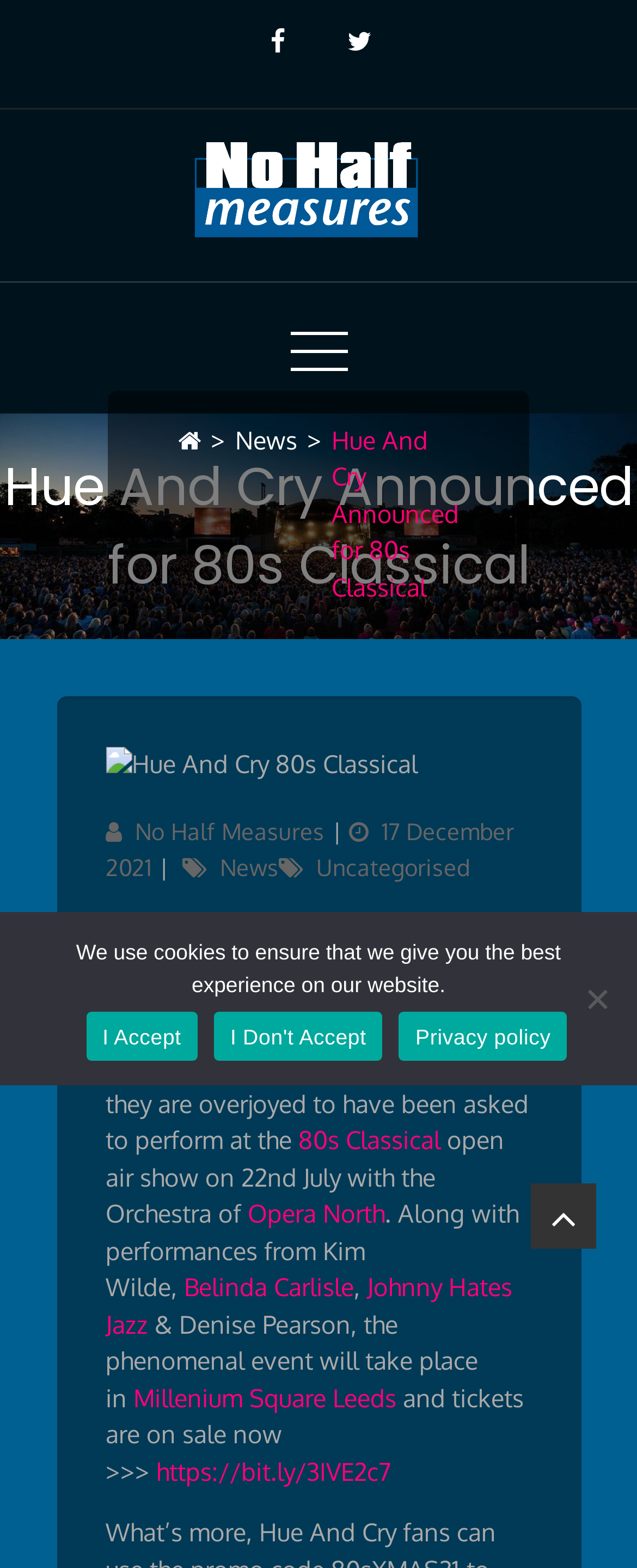Please locate the bounding box coordinates of the element's region that needs to be clicked to follow the instruction: "Click the Millenium Square Leeds link". The bounding box coordinates should be provided as four float numbers between 0 and 1, i.e., [left, top, right, bottom].

[0.209, 0.882, 0.622, 0.902]